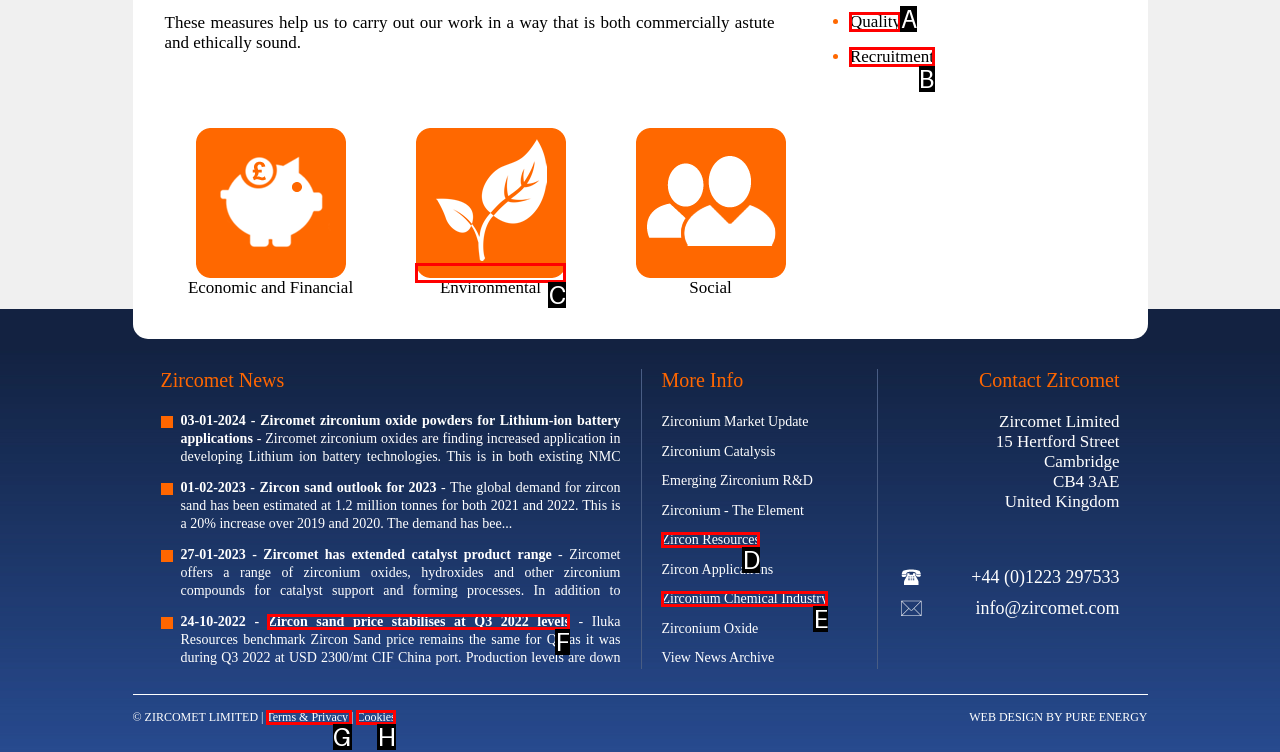Tell me which option best matches this description: Zirconium Chemical Industry
Answer with the letter of the matching option directly from the given choices.

E